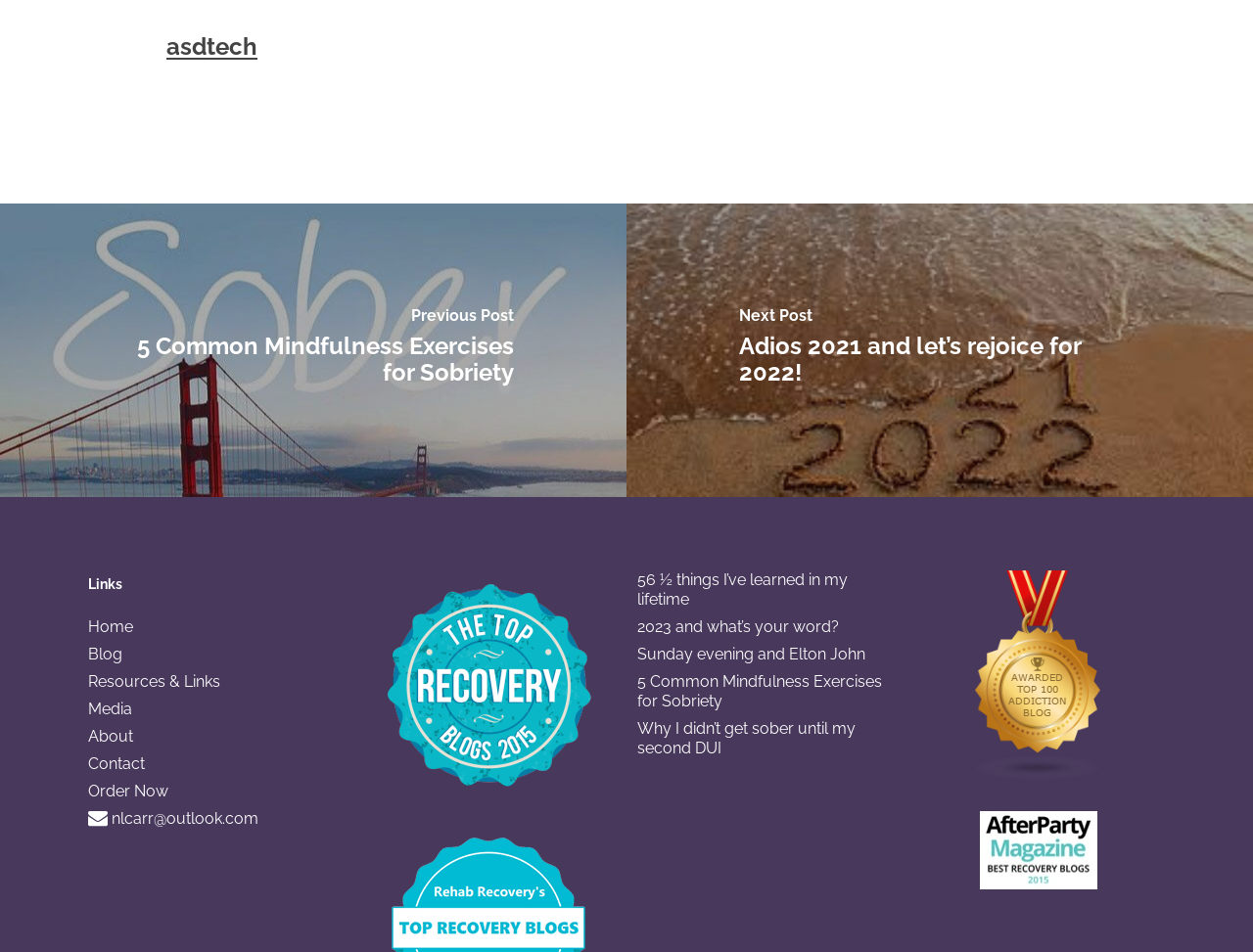Please respond to the question with a concise word or phrase:
What is the name of the website?

asdtech